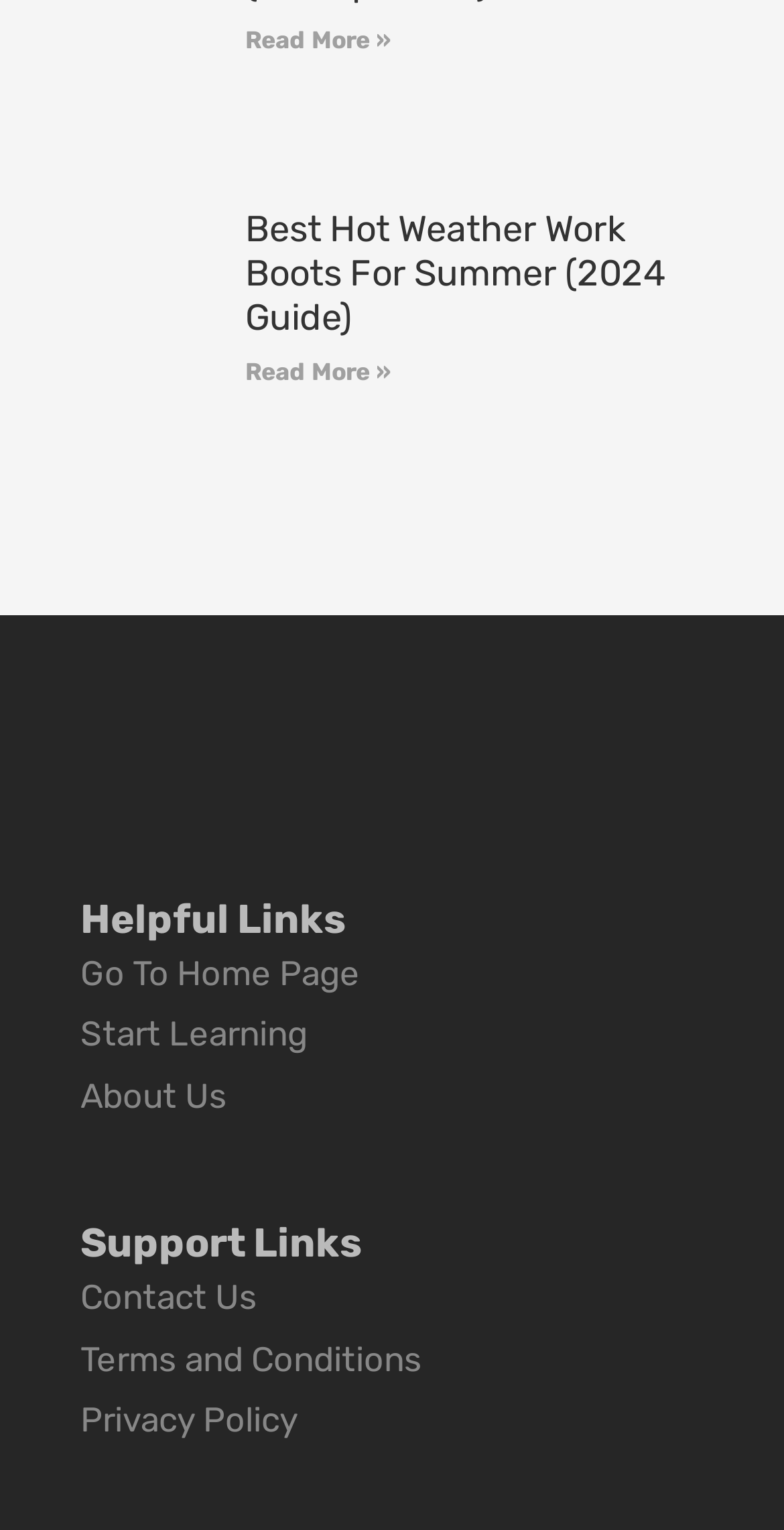Please identify the bounding box coordinates of the area I need to click to accomplish the following instruction: "Go to Home Page".

[0.103, 0.623, 0.459, 0.649]